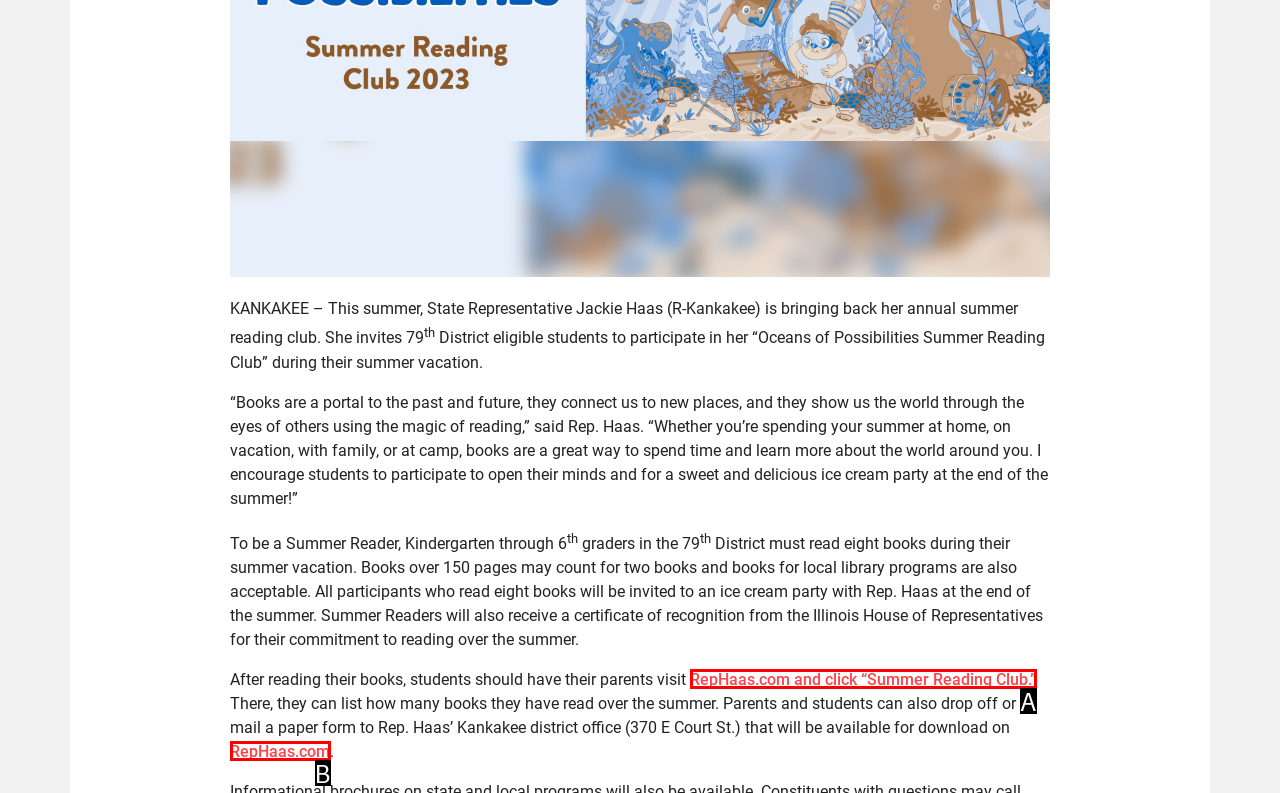Select the letter that corresponds to this element description: bookkeeping
Answer with the letter of the correct option directly.

None